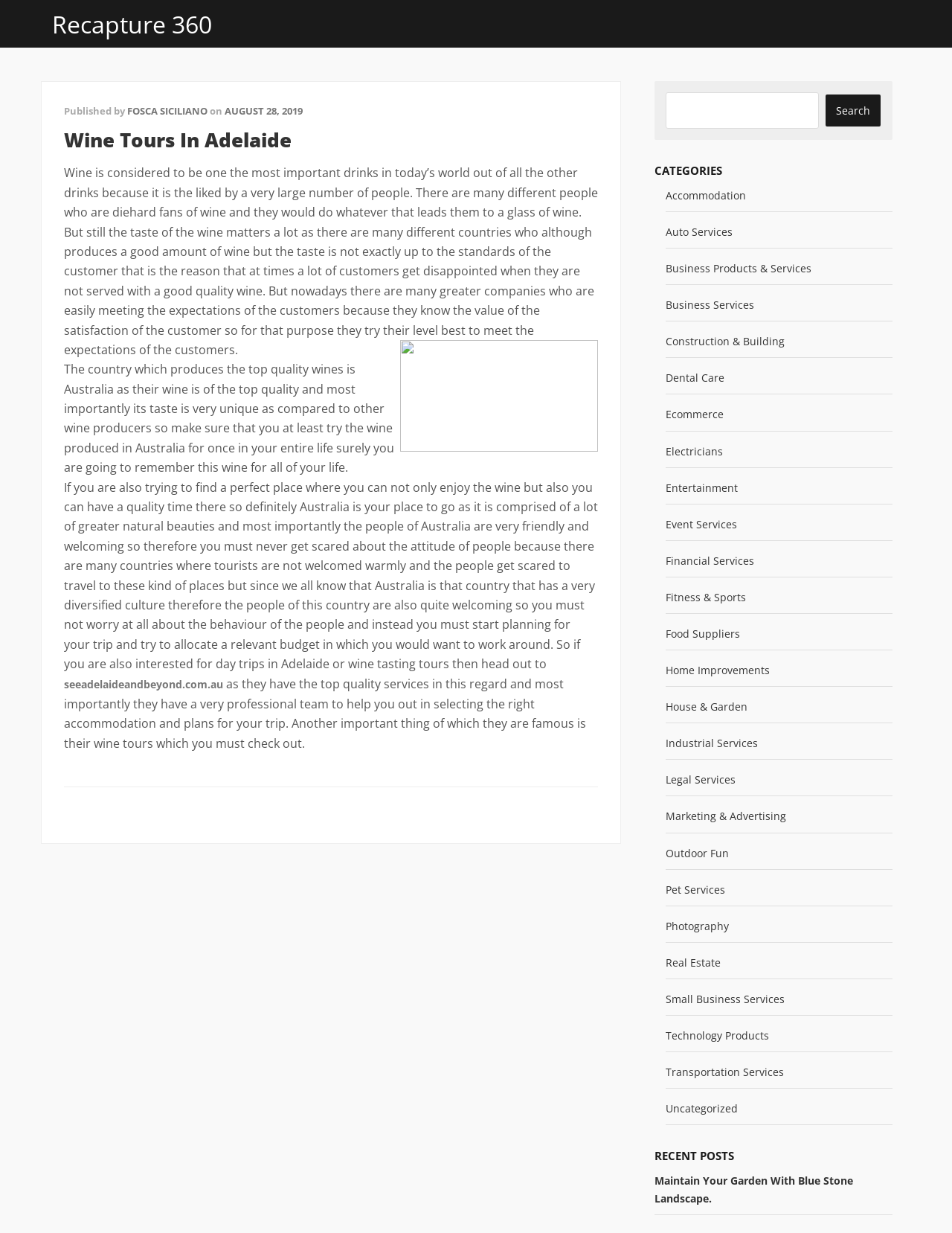Specify the bounding box coordinates for the region that must be clicked to perform the given instruction: "Check recent posts".

[0.688, 0.931, 0.938, 0.945]